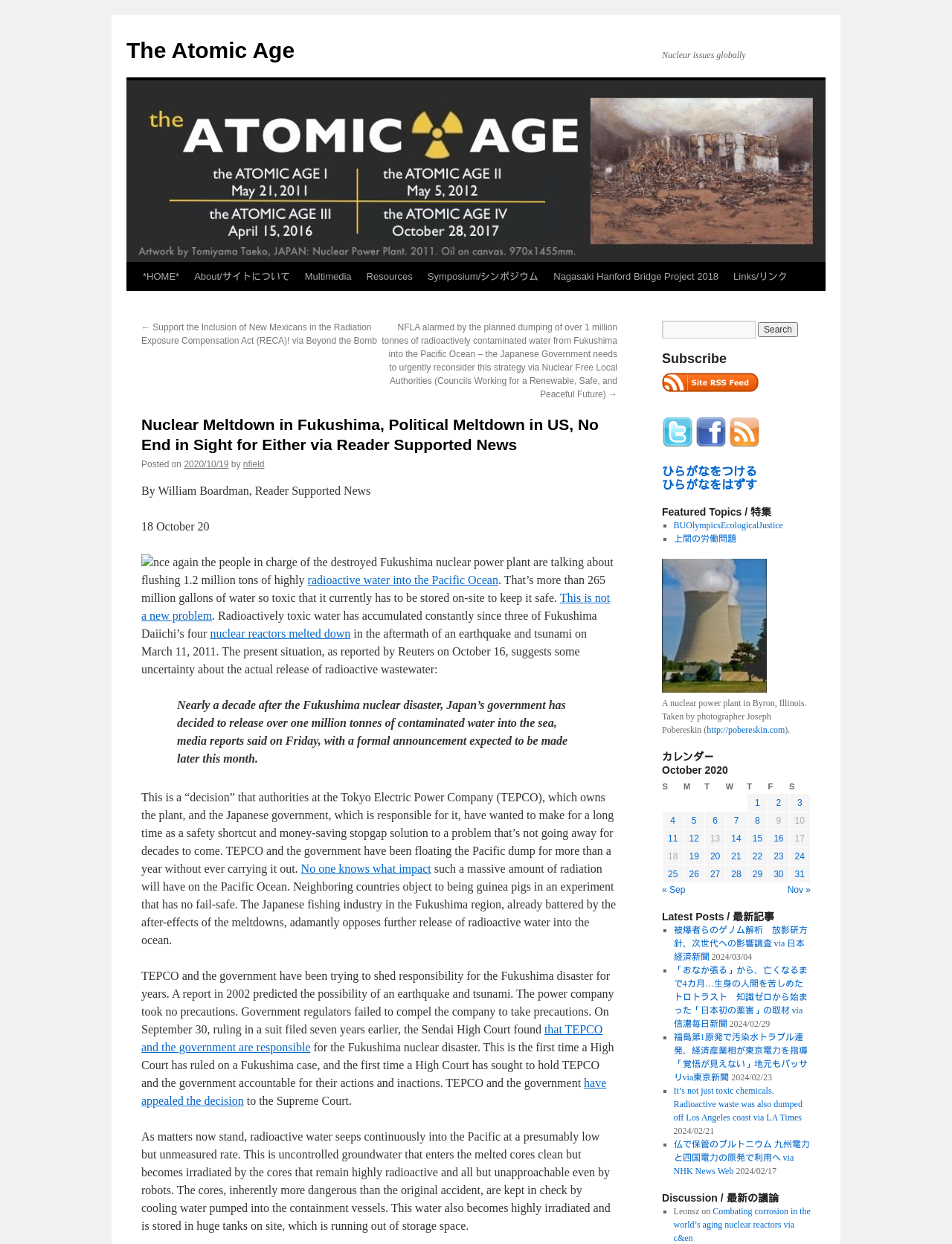Respond with a single word or phrase to the following question: What is the purpose of the search bar?

To search the website